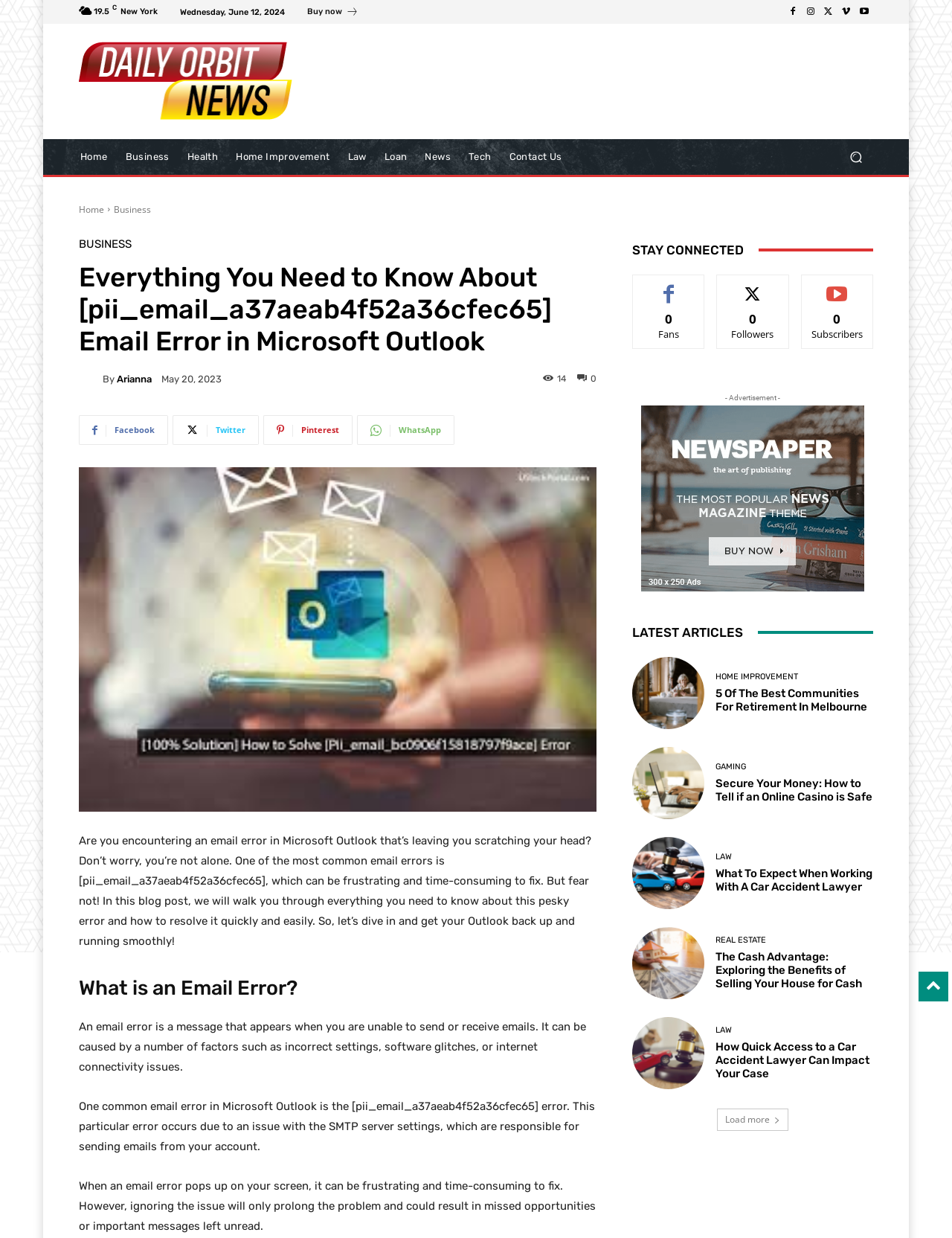Given the following UI element description: "parent_node: By title="Arianna"", find the bounding box coordinates in the webpage screenshot.

[0.083, 0.298, 0.108, 0.314]